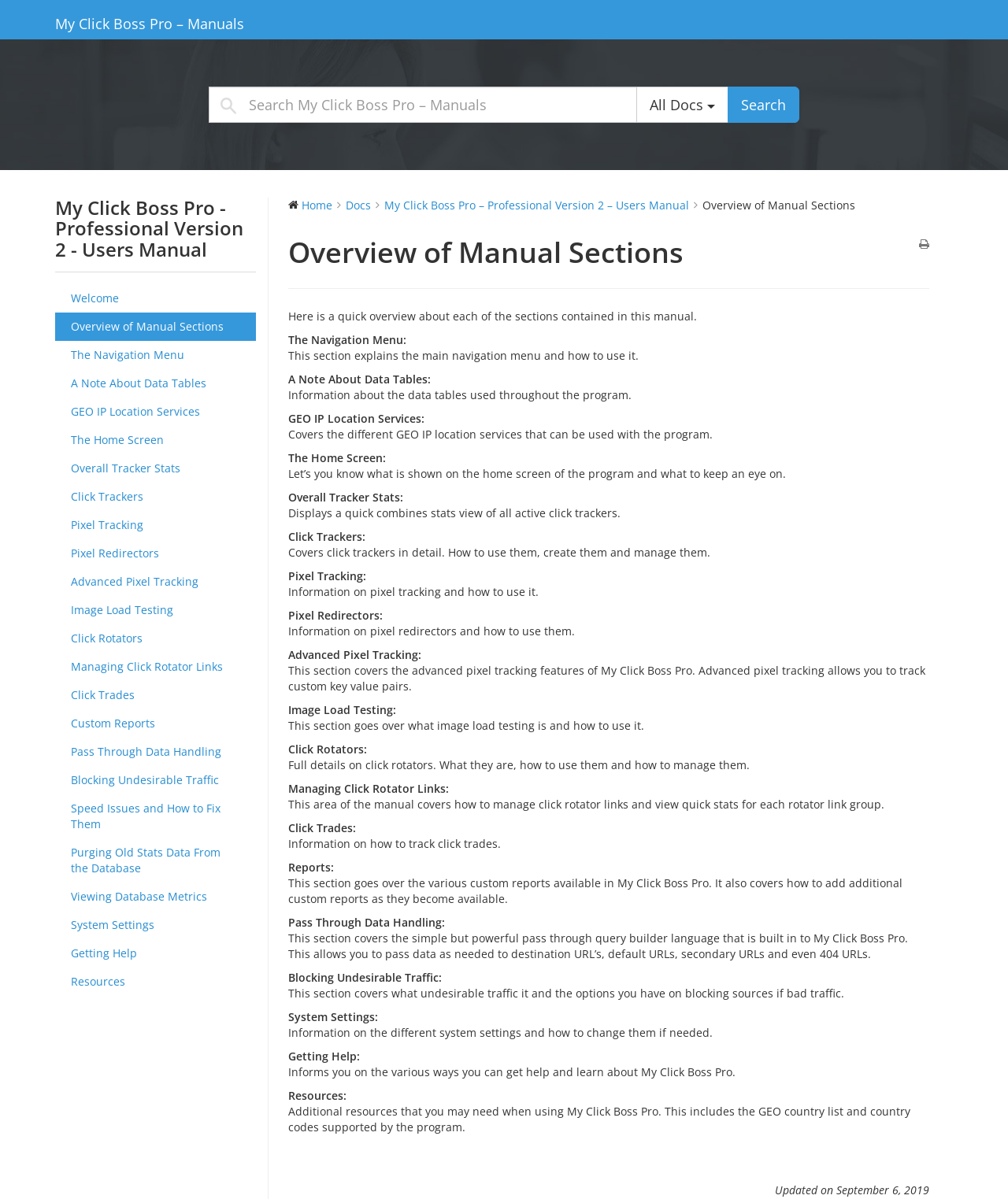Based on the element description Pass Through Data Handling, identify the bounding box of the UI element in the given webpage screenshot. The coordinates should be in the format (top-left x, top-left y, bottom-right x, bottom-right y) and must be between 0 and 1.

[0.055, 0.615, 0.254, 0.639]